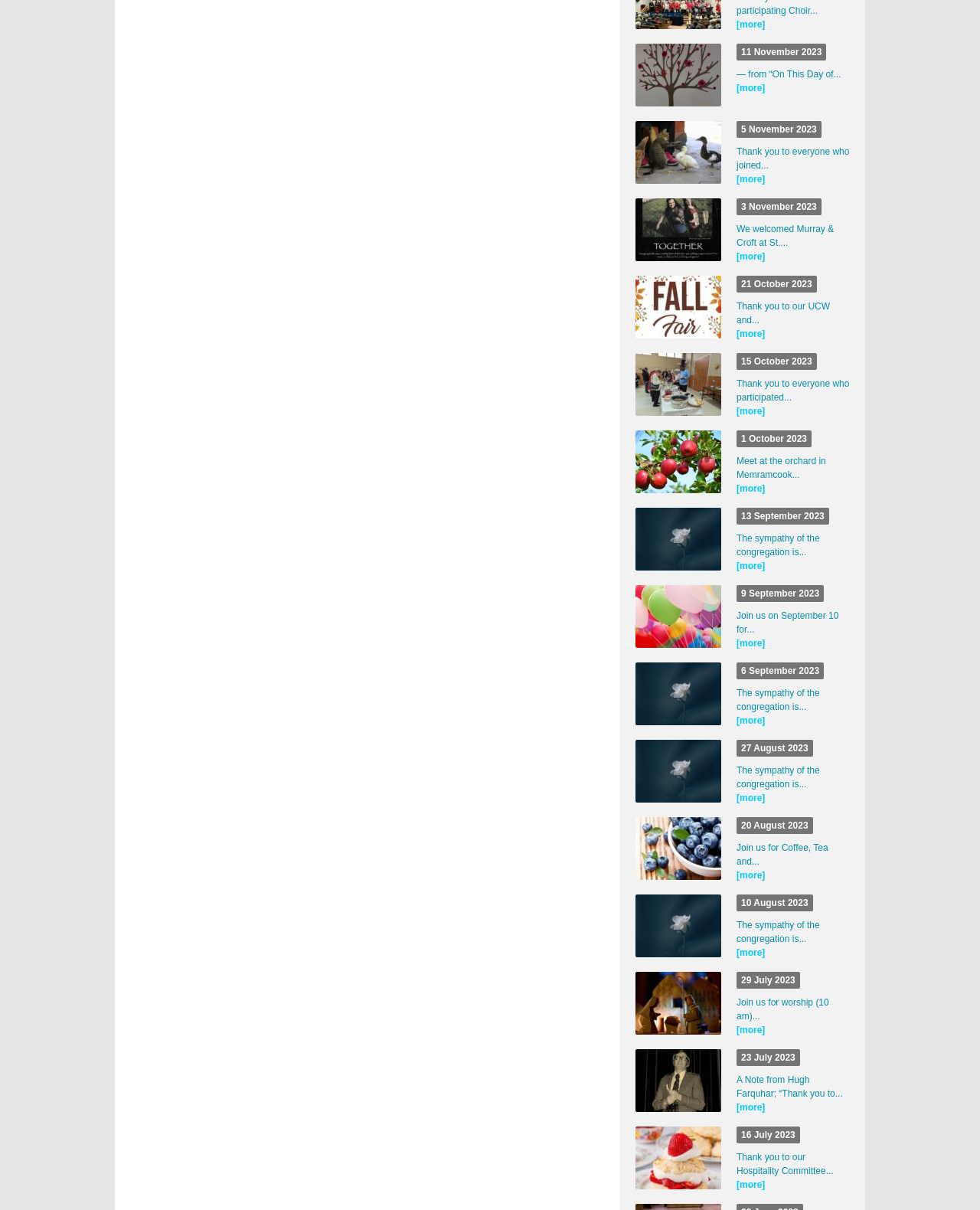Kindly determine the bounding box coordinates of the area that needs to be clicked to fulfill this instruction: "Check website information".

None